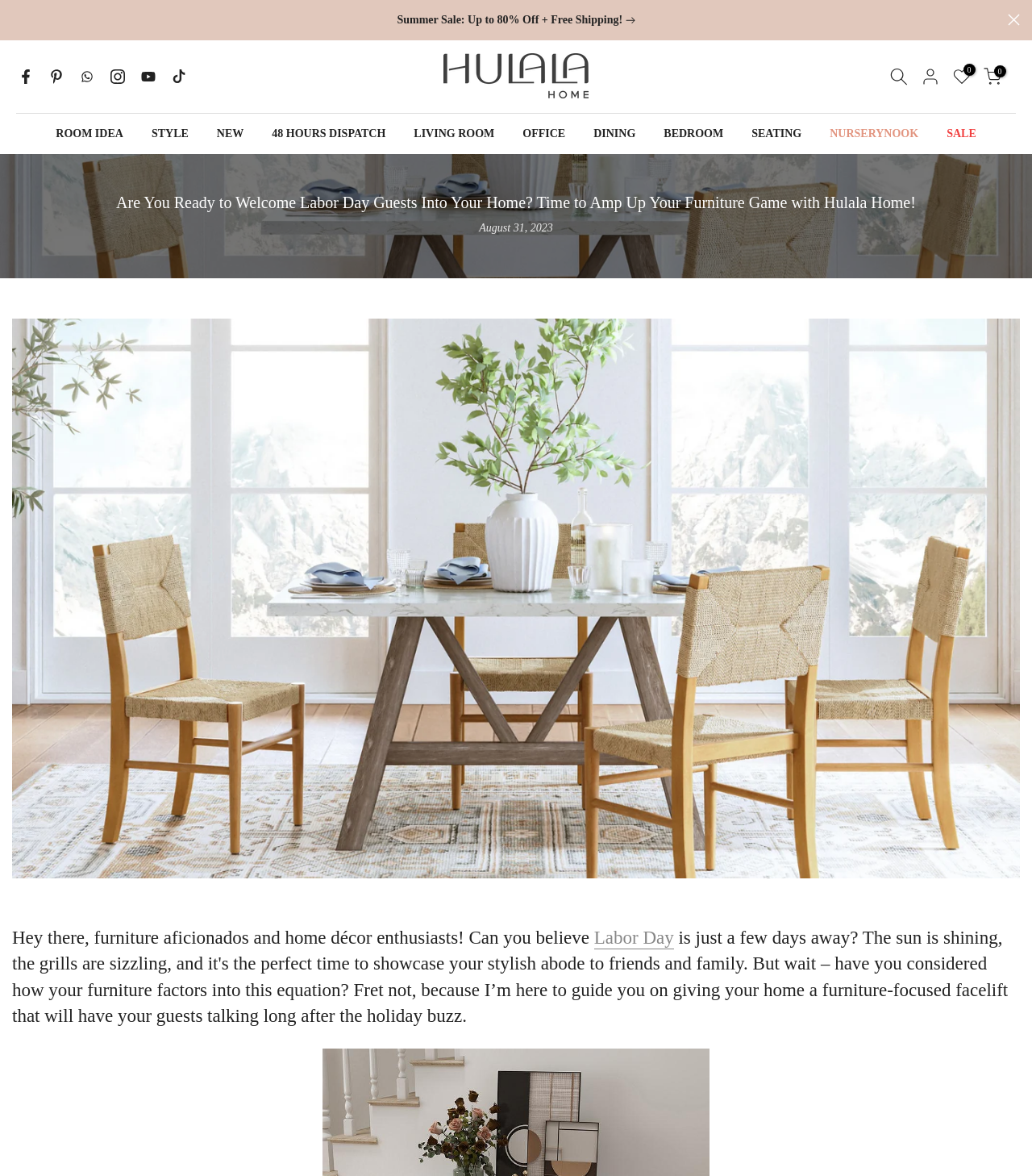Determine the bounding box coordinates of the element's region needed to click to follow the instruction: "Read the article about Labor Day". Provide these coordinates as four float numbers between 0 and 1, formatted as [left, top, right, bottom].

[0.576, 0.789, 0.653, 0.807]